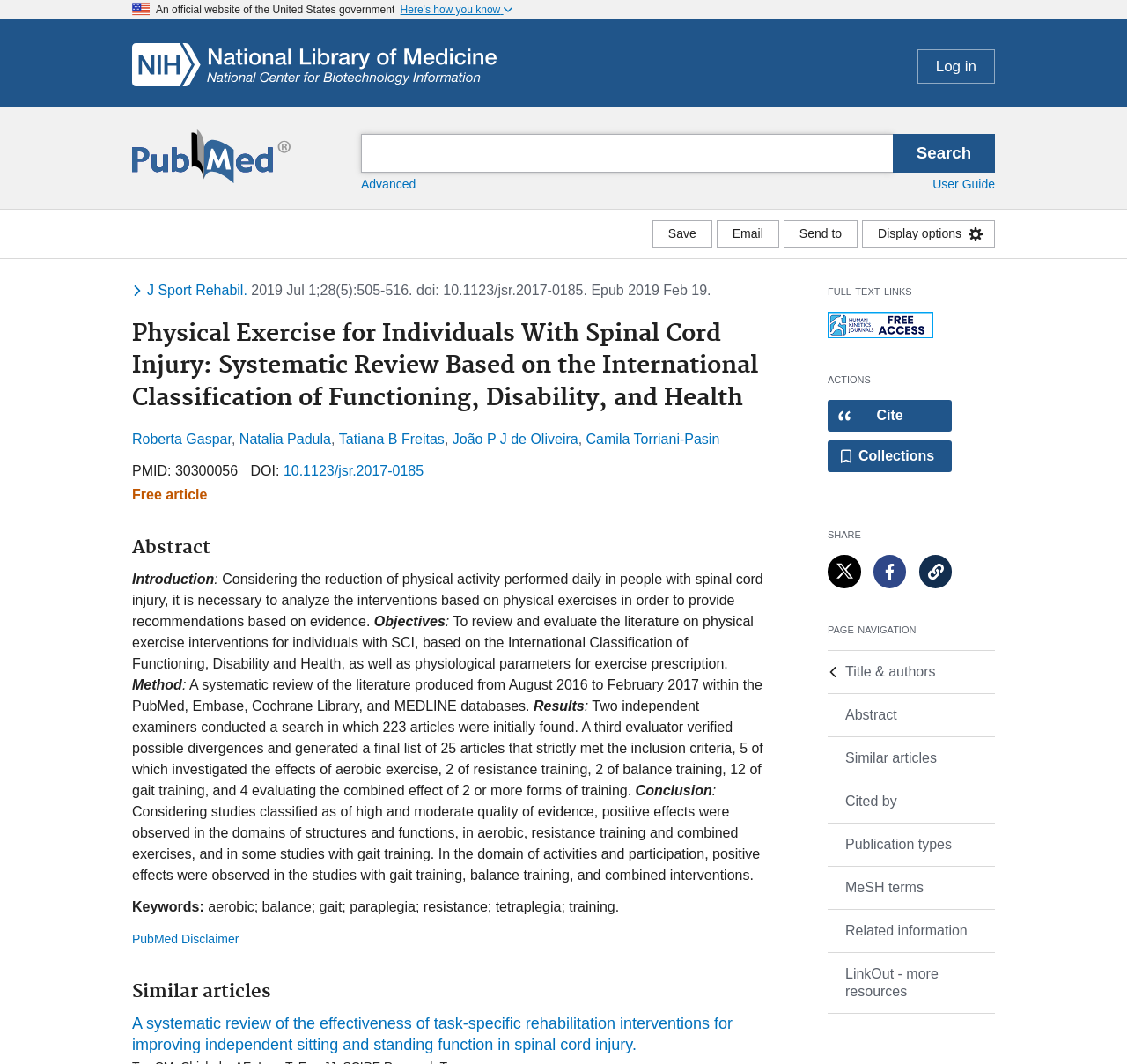Given the description of the UI element: "title="Show article permalink"", predict the bounding box coordinates in the form of [left, top, right, bottom], with each value being a float between 0 and 1.

[0.816, 0.522, 0.845, 0.553]